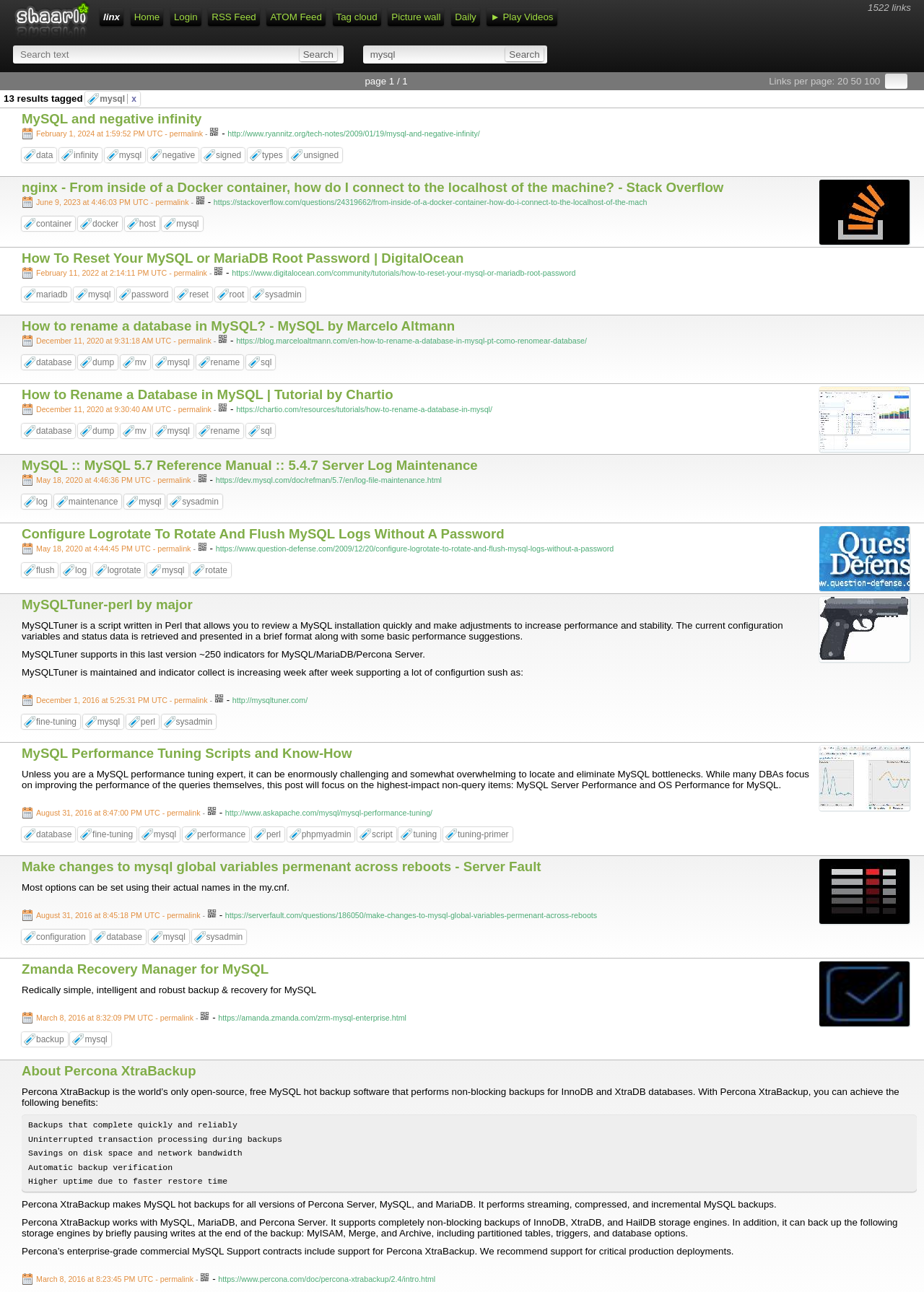Please provide the bounding box coordinates for the element that needs to be clicked to perform the instruction: "Click on the 'linx' link". The coordinates must consist of four float numbers between 0 and 1, formatted as [left, top, right, bottom].

[0.108, 0.006, 0.134, 0.02]